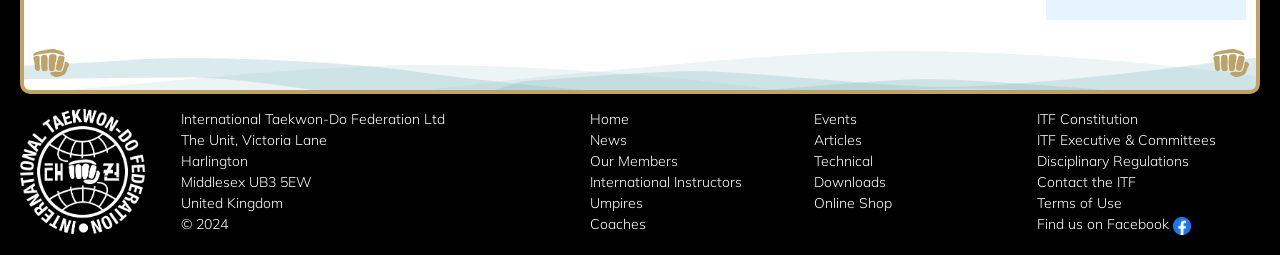Pinpoint the bounding box coordinates of the clickable element needed to complete the instruction: "go to home page". The coordinates should be provided as four float numbers between 0 and 1: [left, top, right, bottom].

[0.461, 0.432, 0.492, 0.502]